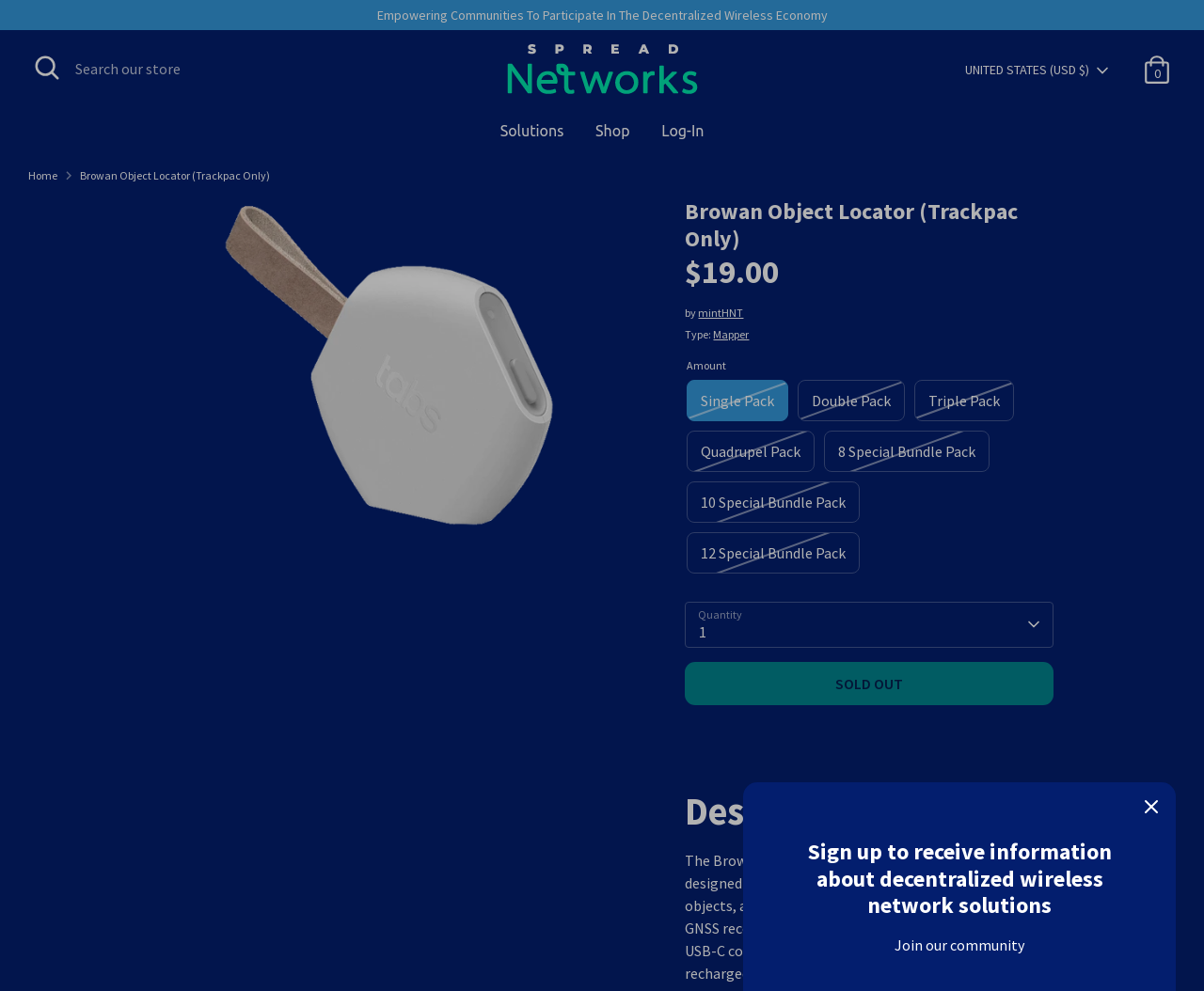Given the element description, predict the bounding box coordinates in the format (top-left x, top-left y, bottom-right x, bottom-right y). Make sure all values are between 0 and 1. Here is the element description: Browan Object Locator (Trackpac Only)

[0.066, 0.169, 0.224, 0.186]